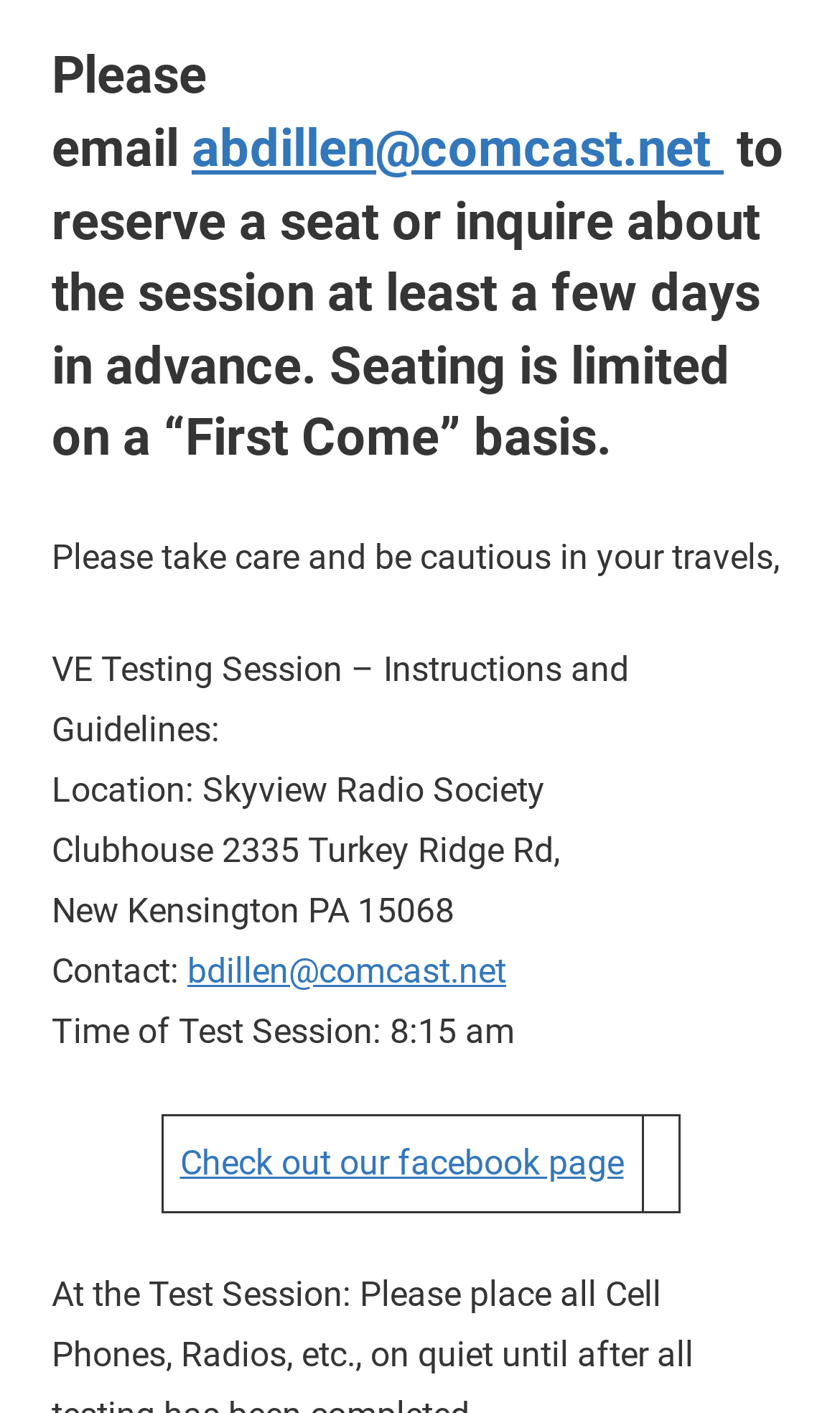What is suggested to check out?
Could you answer the question in a detailed manner, providing as much information as possible?

The suggestion to check out the Facebook page can be found in the link 'Check out our facebook page' which is located in the table at the bottom of the webpage, indicating a social media platform to explore.